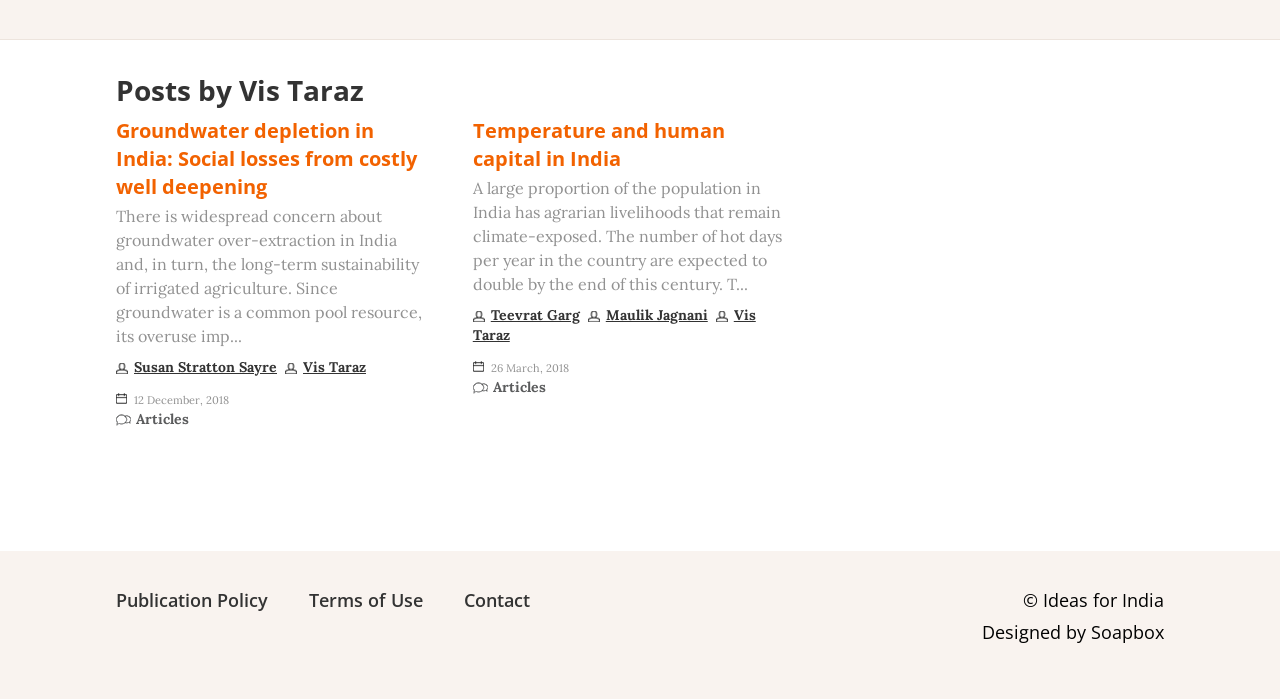Bounding box coordinates should be provided in the format (top-left x, top-left y, bottom-right x, bottom-right y) with all values between 0 and 1. Identify the bounding box for this UI element: Vis Taraz

[0.369, 0.446, 0.59, 0.501]